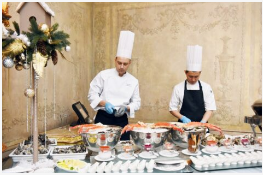Describe thoroughly the contents of the image.

In a beautifully arranged banquet setting, two skilled chefs are seen preparing seafood at interactive food stations. The chefs, dressed in classic white uniforms and tall chef hats, are focused on crafting a delightful culinary experience. The table features an array of fresh seafood delicacies, elegantly displayed in shiny bowls, alongside various garnishes and utensils, emphasizing the vibrant and inviting atmosphere of the event. This image captures the essence of interactive catering, where guests can enjoy watching their meals being prepared in front of them, enhancing the overall dining experience.